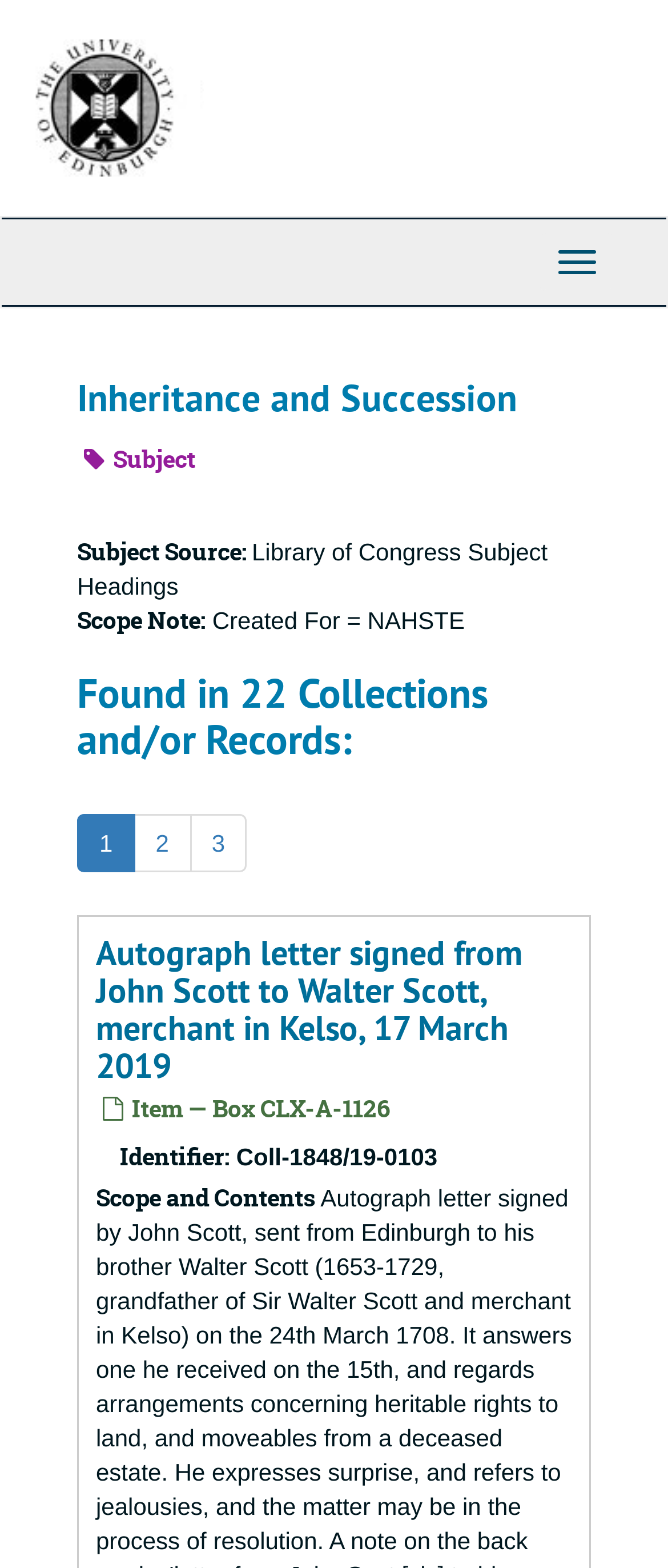Predict the bounding box of the UI element based on the description: "title="University of Edinburgh Website"". The coordinates should be four float numbers between 0 and 1, formatted as [left, top, right, bottom].

[0.0, 0.059, 0.305, 0.076]